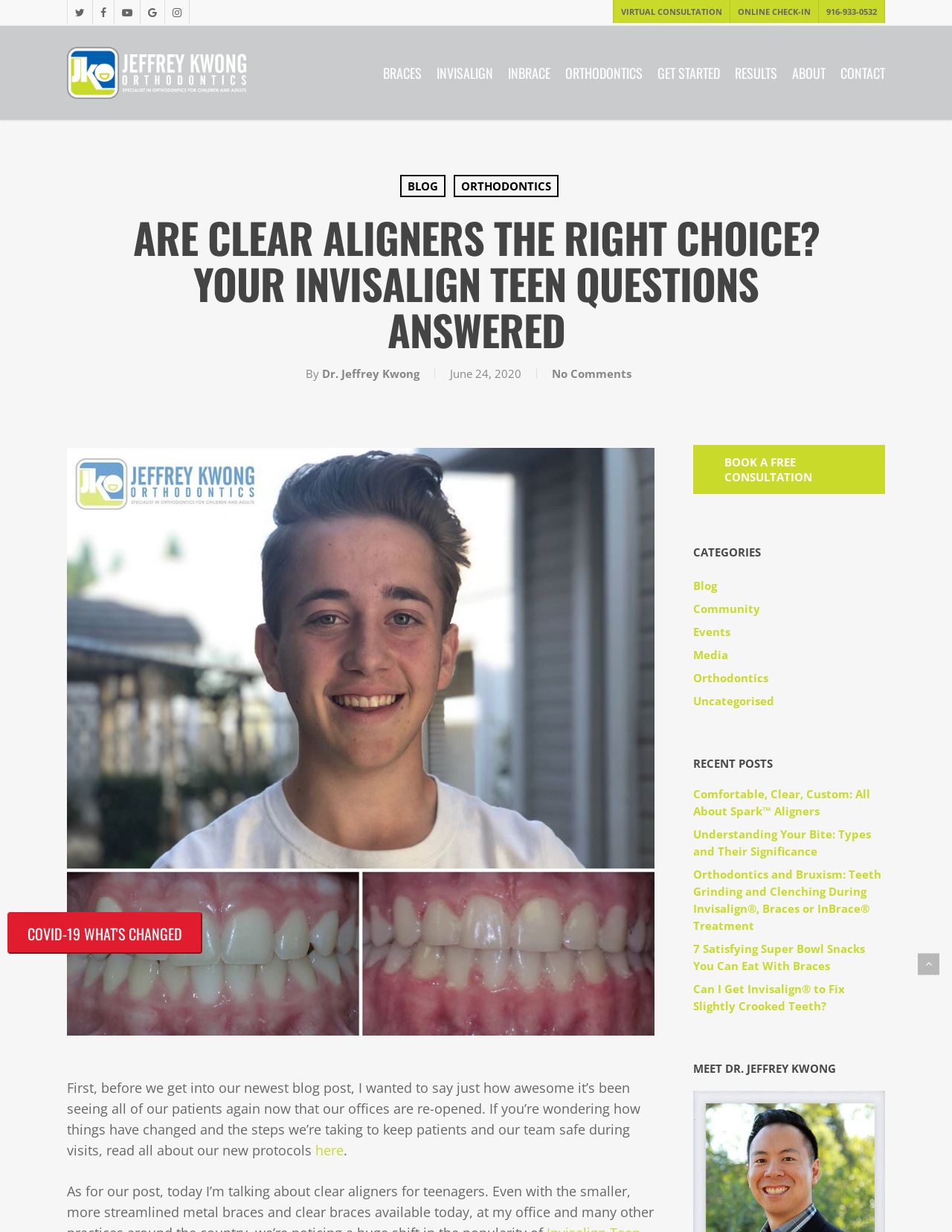Provide the bounding box coordinates of the UI element that matches the description: "About".

[0.832, 0.054, 0.867, 0.065]